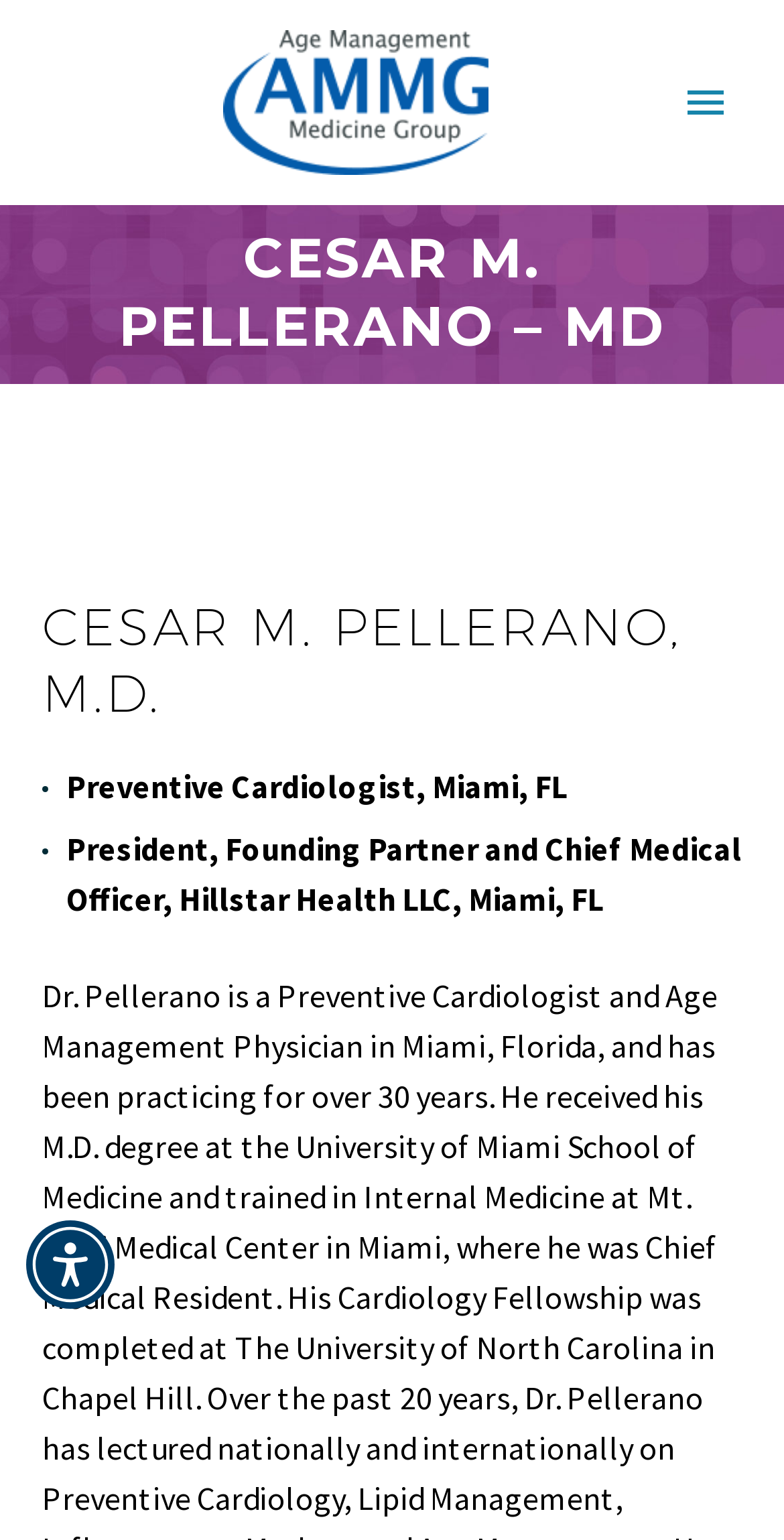How many links are there in the primary menu?
Please provide an in-depth and detailed response to the question.

I counted the number of link elements that are children of the LayoutTable element, which are 'Conferences', 'Certification', 'Online Education', 'Membership', 'e-Journal', 'About', and 'Sponsors'.